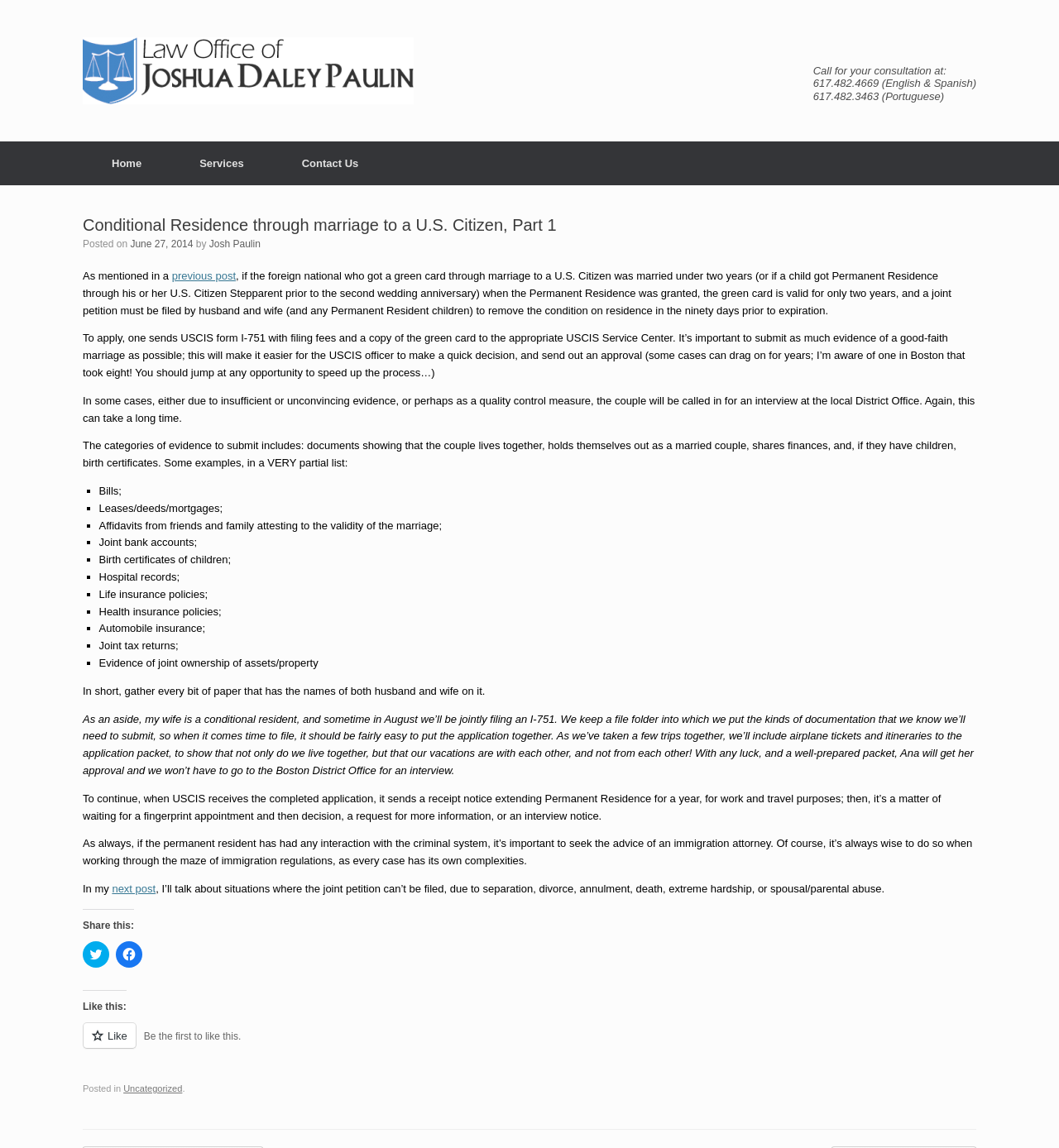Write an exhaustive caption that covers the webpage's main aspects.

This webpage is about the Law Office of Joshua Daley Paulin, specifically discussing Conditional Residence through marriage to a U.S. Citizen, Part 1. At the top left corner, there is a logo of the law office, accompanied by a link to the homepage. Below the logo, there are three phone numbers for consultation in different languages. 

The main content of the webpage is an article about Conditional Residence through marriage to a U.S. Citizen. The article is divided into several sections, with headings and subheadings. The first section explains the concept of Conditional Residence and the requirements for removing the condition on residence. 

The article then provides detailed information on the application process, including the necessary documents and evidence to submit, such as bills, leases, joint bank accounts, and birth certificates of children. The author also shares their personal experience of going through the process with their wife. 

At the bottom of the article, there are links to share the content on social media platforms, such as Twitter and Facebook. Additionally, there is a section for liking and reblogging the post. The webpage also displays the categories of the post, which is "Uncategorized" in this case.